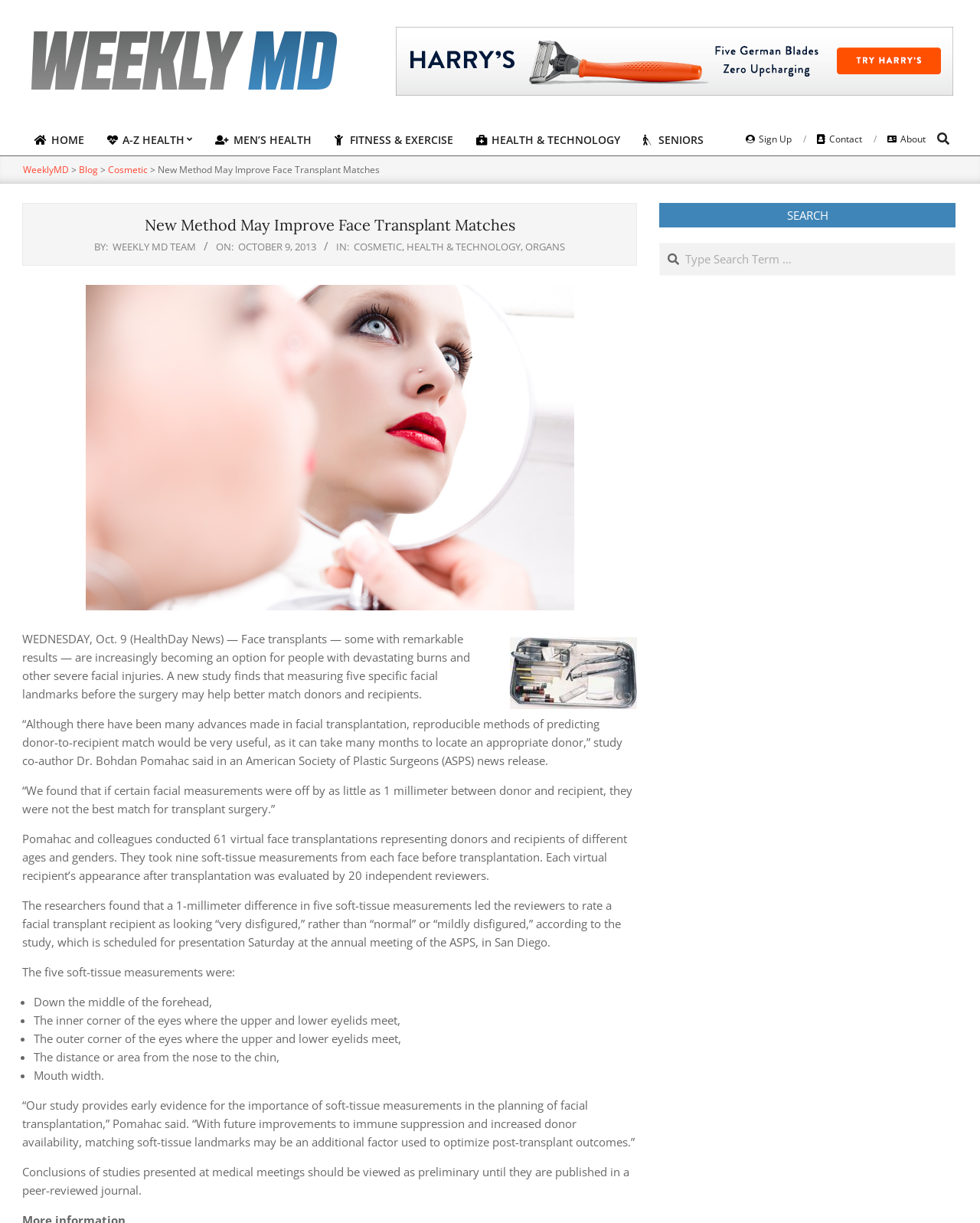Using the webpage screenshot, find the UI element described by Real Estate. Provide the bounding box coordinates in the format (top-left x, top-left y, bottom-right x, bottom-right y), ensuring all values are floating point numbers between 0 and 1.

None